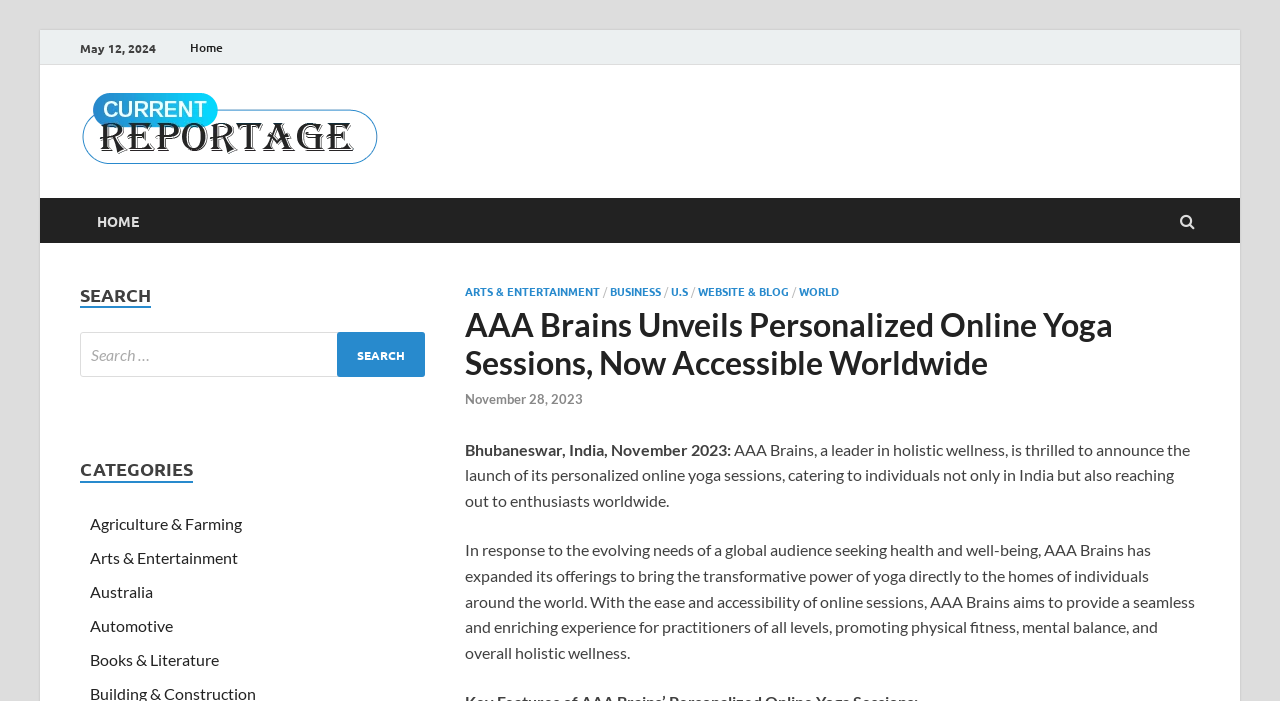Determine the bounding box coordinates of the region I should click to achieve the following instruction: "Read about AAA Brains' personalized online yoga sessions". Ensure the bounding box coordinates are four float numbers between 0 and 1, i.e., [left, top, right, bottom].

[0.363, 0.627, 0.571, 0.654]